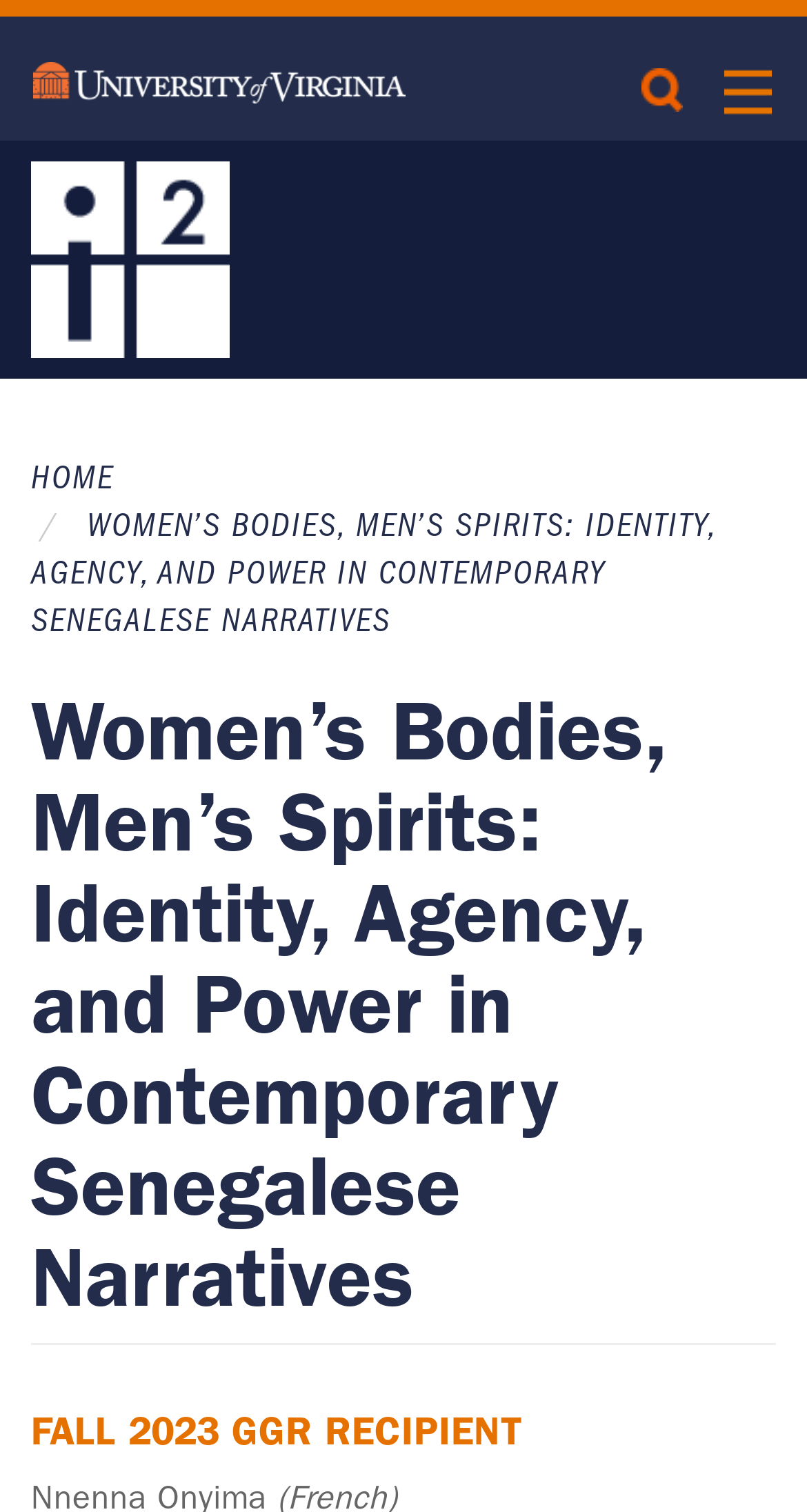Provide the bounding box coordinates of the HTML element this sentence describes: "Navigation". The bounding box coordinates consist of four float numbers between 0 and 1, i.e., [left, top, right, bottom].

[0.897, 0.04, 0.959, 0.083]